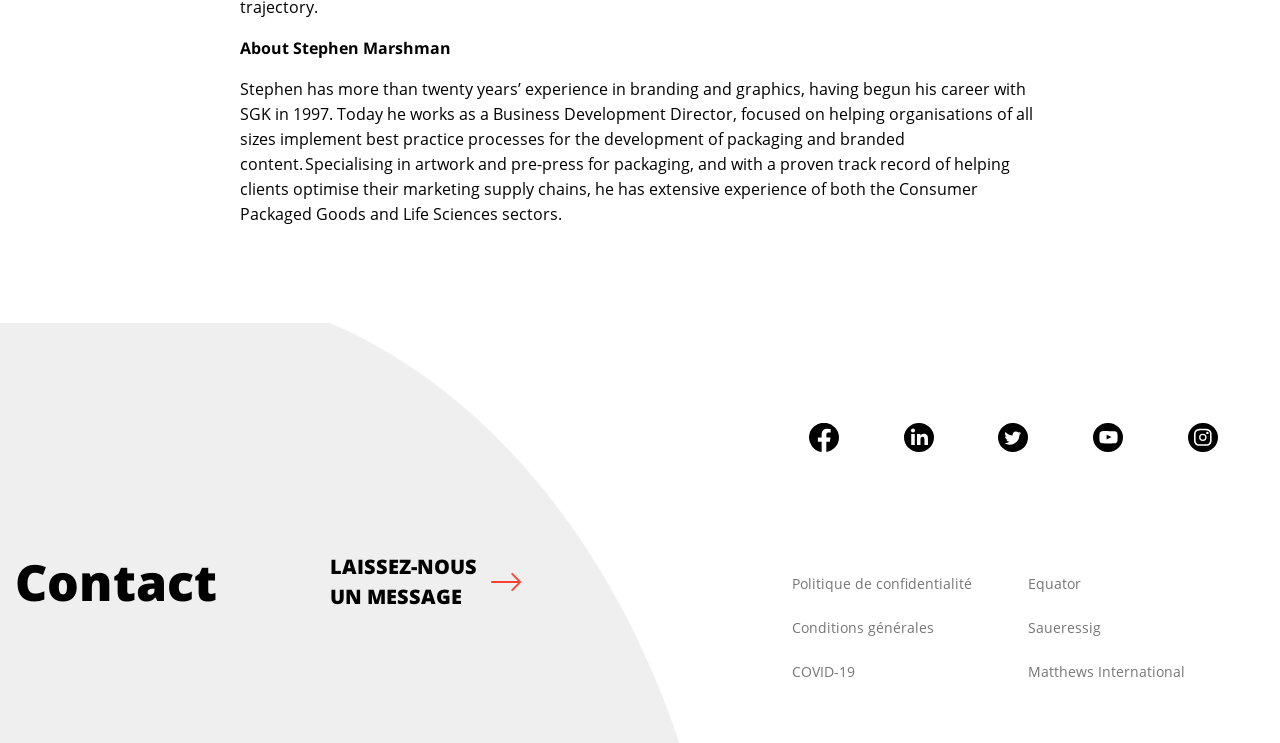Given the element description, predict the bounding box coordinates in the format (top-left x, top-left y, bottom-right x, bottom-right y), using floating point numbers between 0 and 1: Politique de confidentialité

[0.618, 0.773, 0.759, 0.799]